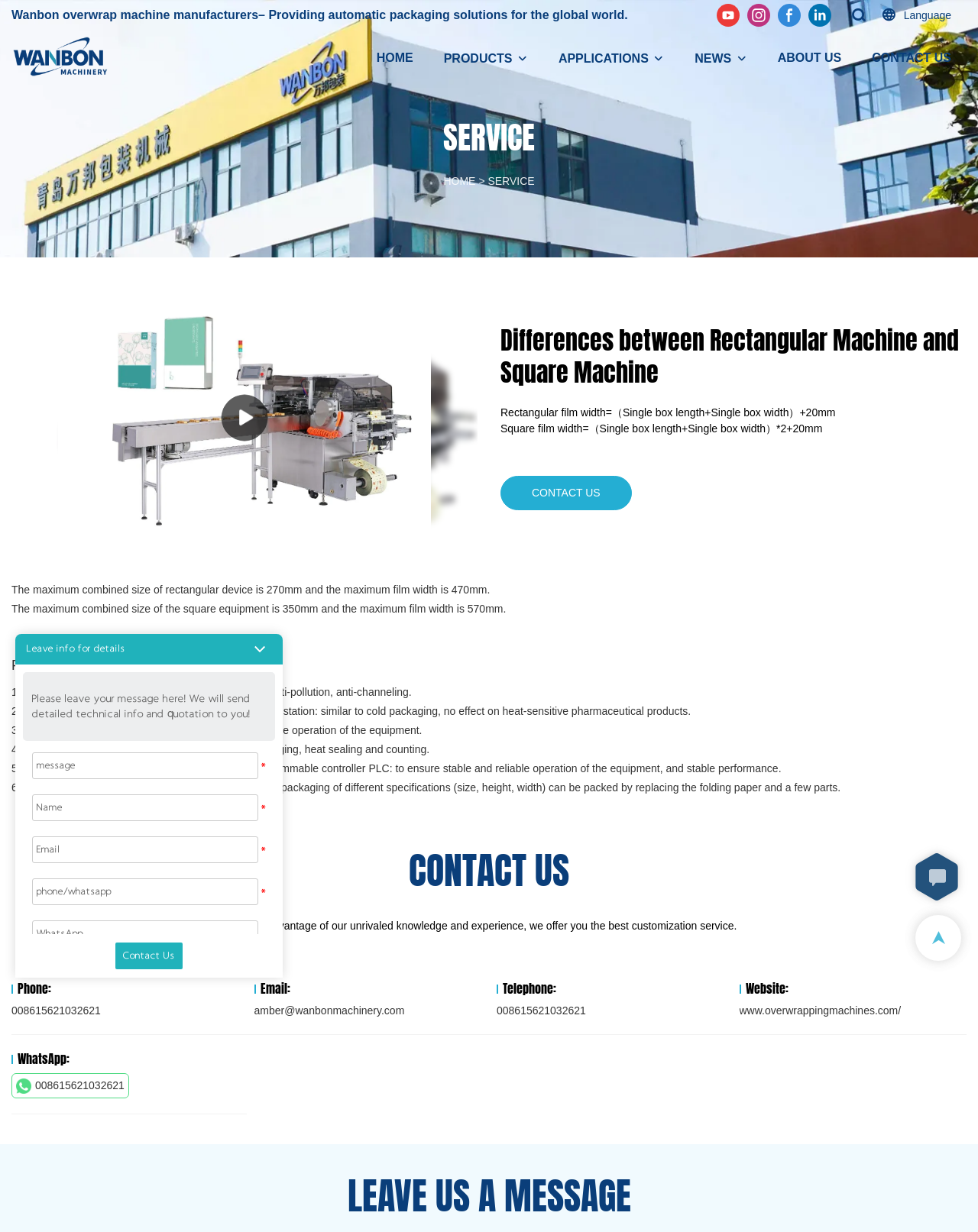Create a detailed summary of the webpage's content and design.

This webpage is about Wanbon, a manufacturer of overwrap machines, and provides information about the differences between rectangular and square machines. At the top of the page, there is a header section with the company name "Wanbon overwrap machine manufacturers" and a tagline "– Providing automatic packaging solutions for the global world." Below this, there are social media links to YouTube, Instagram, Facebook, and LinkedIn.

To the right of the social media links, there is a language selection option. Below this, there is a navigation menu with links to "HOME", "PRODUCTS", "APPLICATIONS", "NEWS", "ABOUT US", and "CONTACT US".

The main content of the page is divided into two sections. The first section has a heading "Differences between Rectangular Machine and Square Machine" and provides information about the film width of rectangular and square machines. Below this, there is an image related to the machines.

The second section provides more detailed information about the features of the machines, including fully sealed packaging, instant sealing, automatic feeding, and adjustable packaging speed. There are also several paragraphs of text describing the benefits of using these machines.

At the bottom of the page, there is a contact section with a heading "CONTACT US" and a subheading "Take advantage of our unrivaled knowledge and experience, we offer you the best customization service." This section provides contact information, including phone numbers, email addresses, and a website URL. There is also a form to leave a message, with fields for name, email, phone/WhatsApp, and company name.

Throughout the page, there are several images and icons, including a Wanbon logo, social media icons, and a few decorative images.